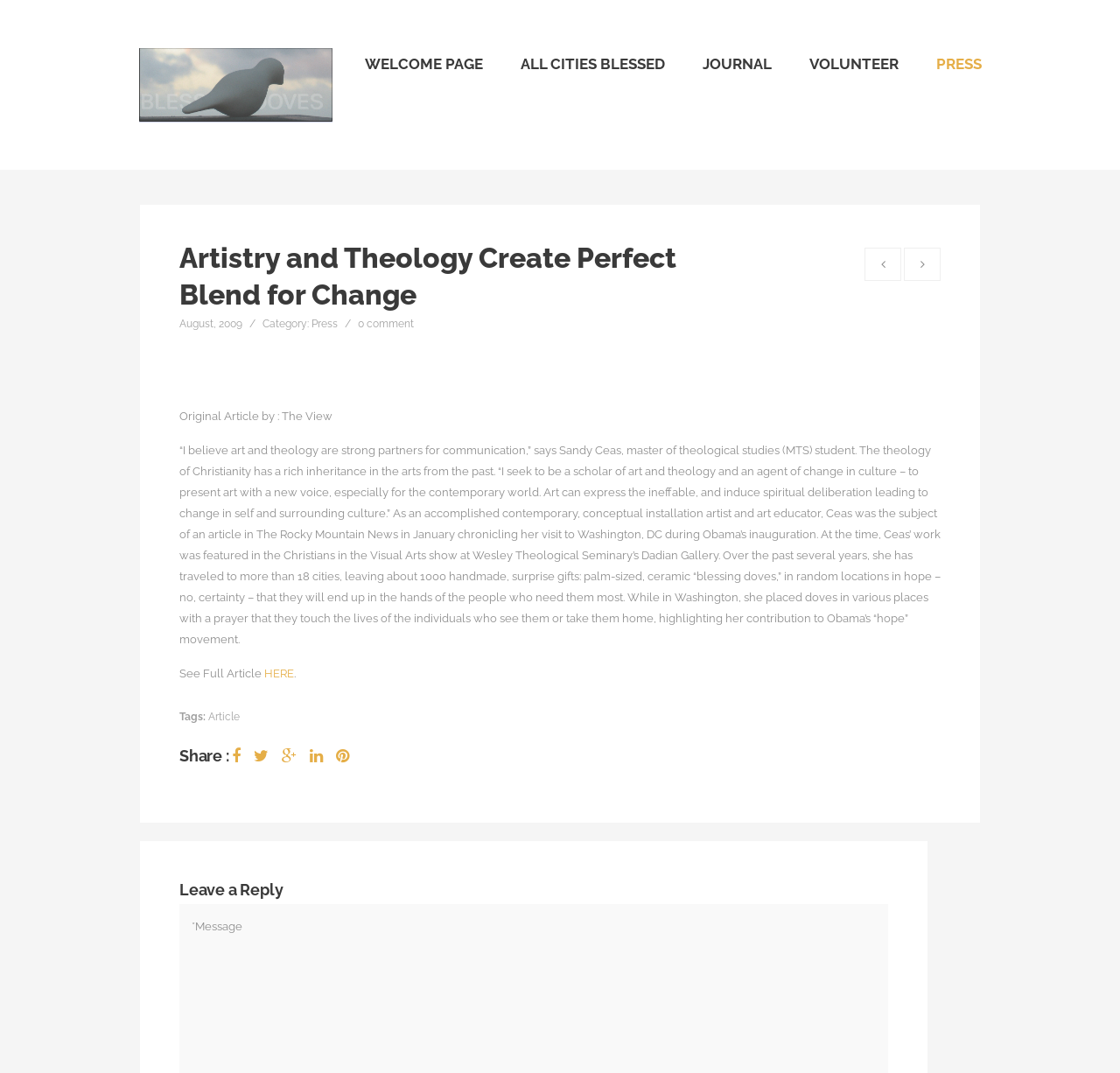Please identify the bounding box coordinates of the element's region that needs to be clicked to fulfill the following instruction: "View all cities blessed". The bounding box coordinates should consist of four float numbers between 0 and 1, i.e., [left, top, right, bottom].

[0.455, 0.043, 0.604, 0.072]